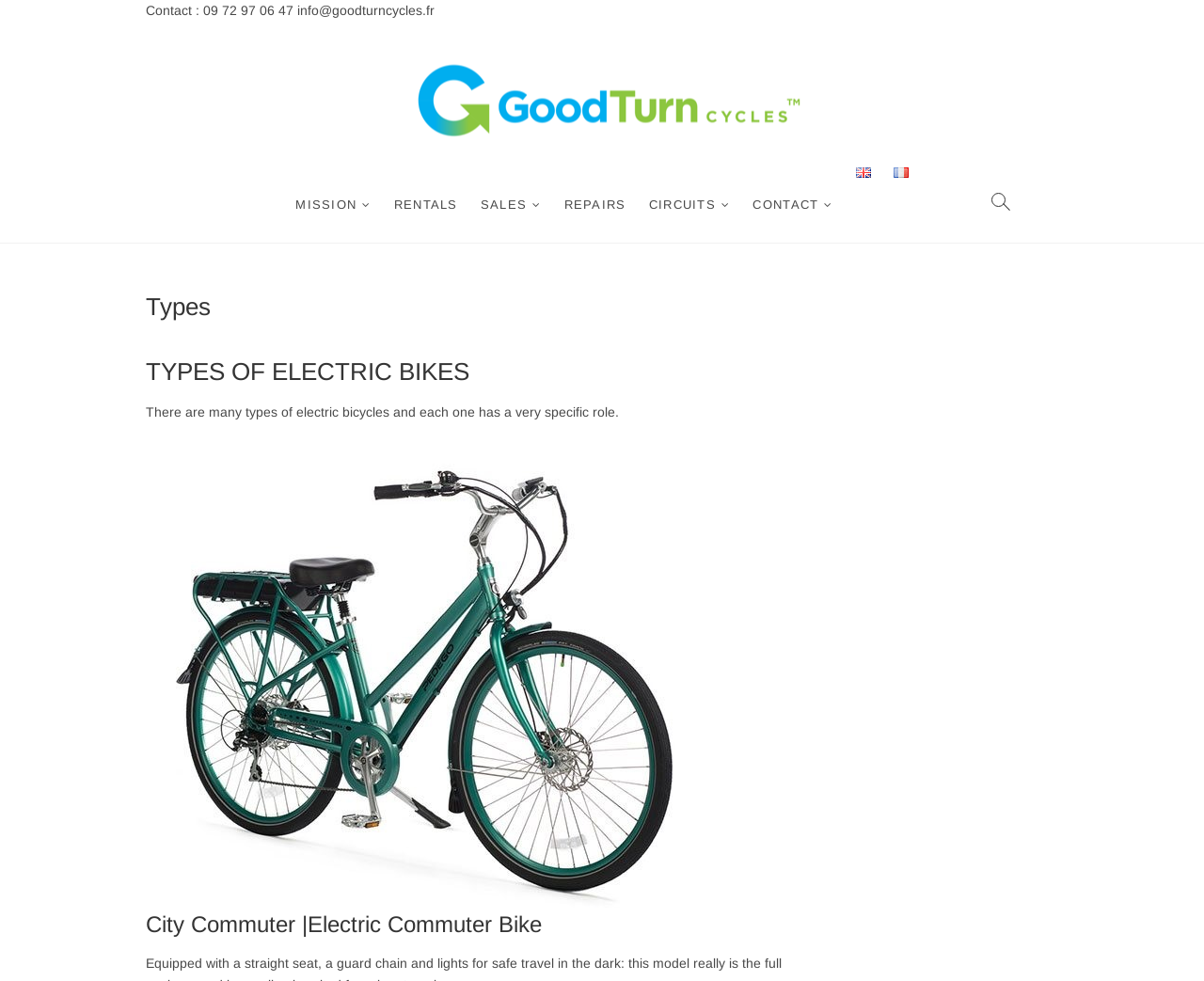What is the main category of the webpage?
Please give a detailed and elaborate answer to the question.

I inferred that the main category of the webpage is electric bikes because the heading 'TYPES OF ELECTRIC BIKES' is prominently displayed, and the webpage seems to be discussing different types of electric bicycles.